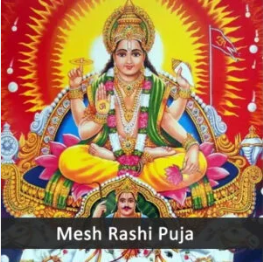What is the purpose of Mesh Rashi Puja?
Please provide an in-depth and detailed response to the question.

The purpose of Mesh Rashi Puja is to seek blessings and guidance from celestial deities in alignment with the Mesh (Aries) zodiac sign, which is believed to bestow prosperity and transformative blessings on the devotees.